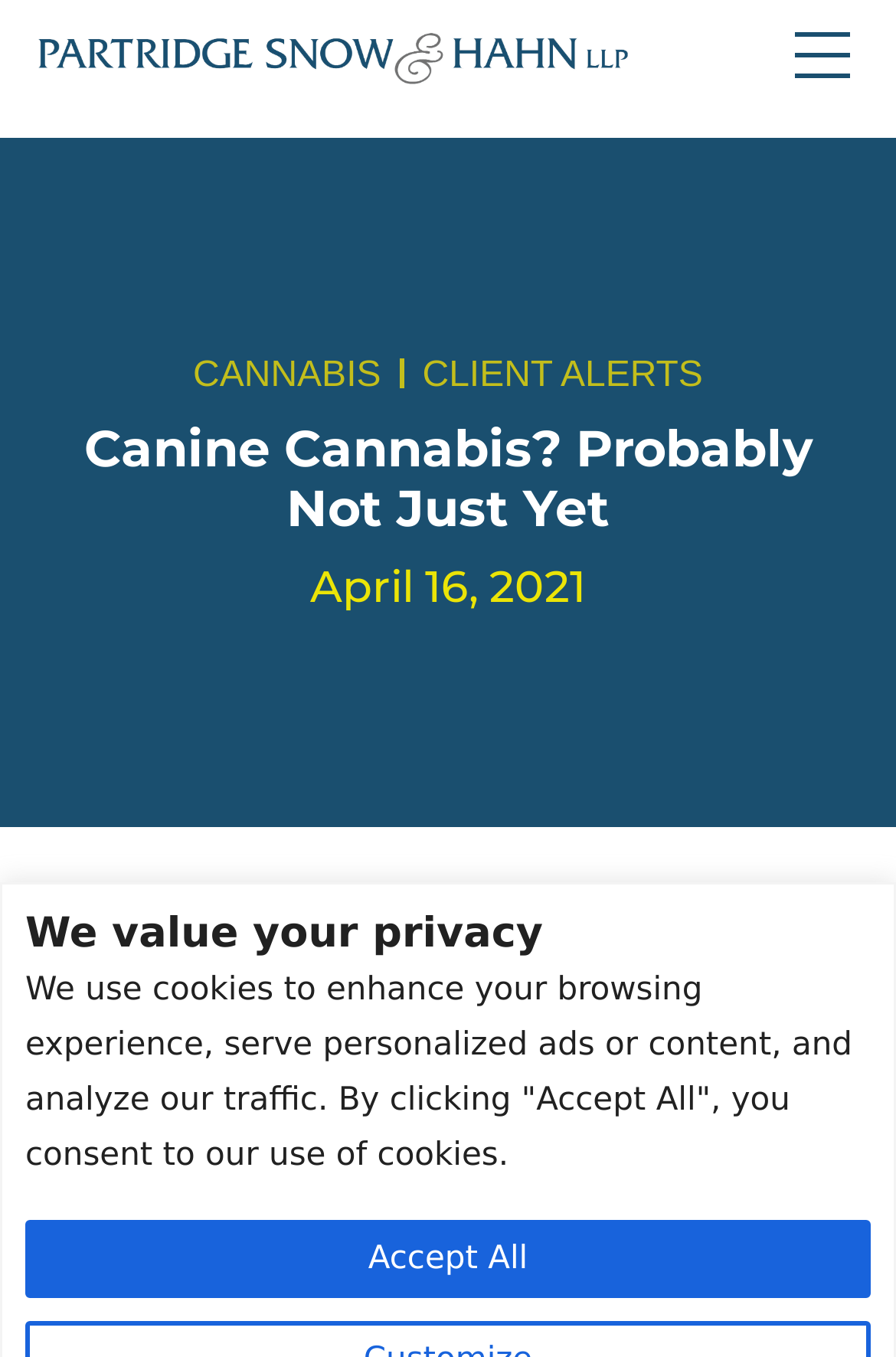Locate the UI element described by alt="Partridge Snow & Hahn" in the provided webpage screenshot. Return the bounding box coordinates in the format (top-left x, top-left y, bottom-right x, bottom-right y), ensuring all values are between 0 and 1.

[0.026, 0.005, 0.717, 0.081]